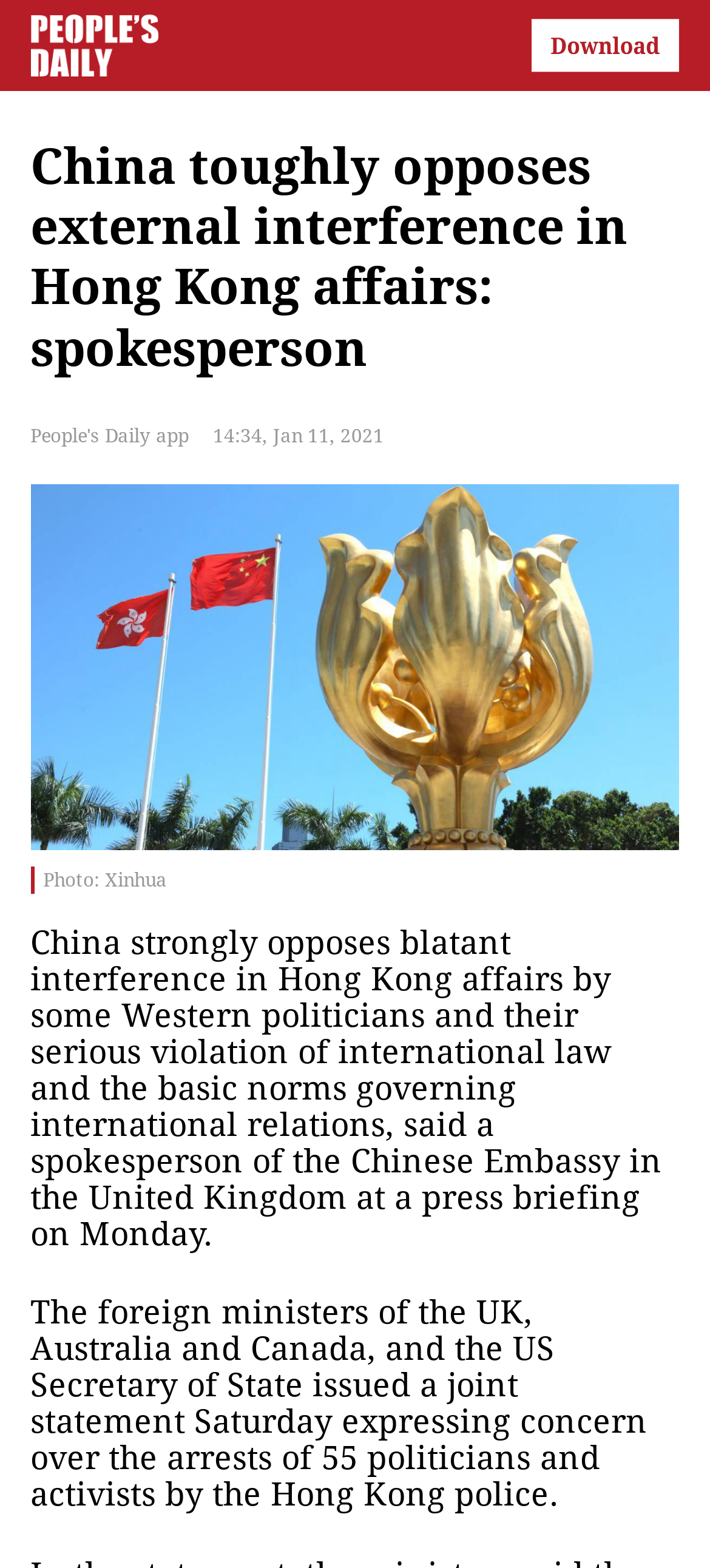Use one word or a short phrase to answer the question provided: 
What is the time of the press briefing?

Monday